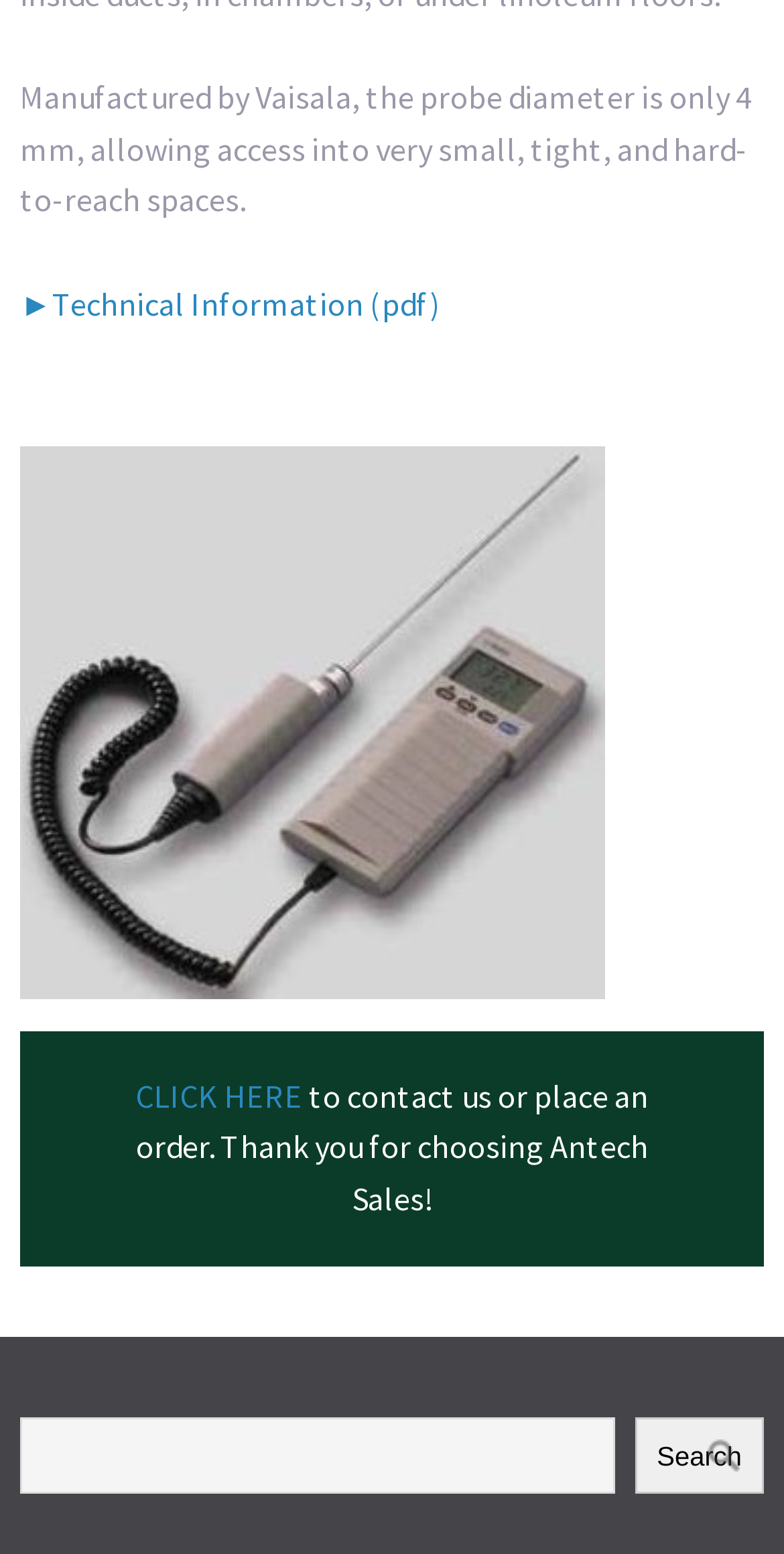With reference to the screenshot, provide a detailed response to the question below:
What is the diameter of the probe?

The question can be answered by reading the StaticText element with the text 'Manufactured by Vaisala, the probe diameter is only 4 mm, allowing access into very small, tight, and hard-to-reach spaces.' which provides the information about the probe diameter.